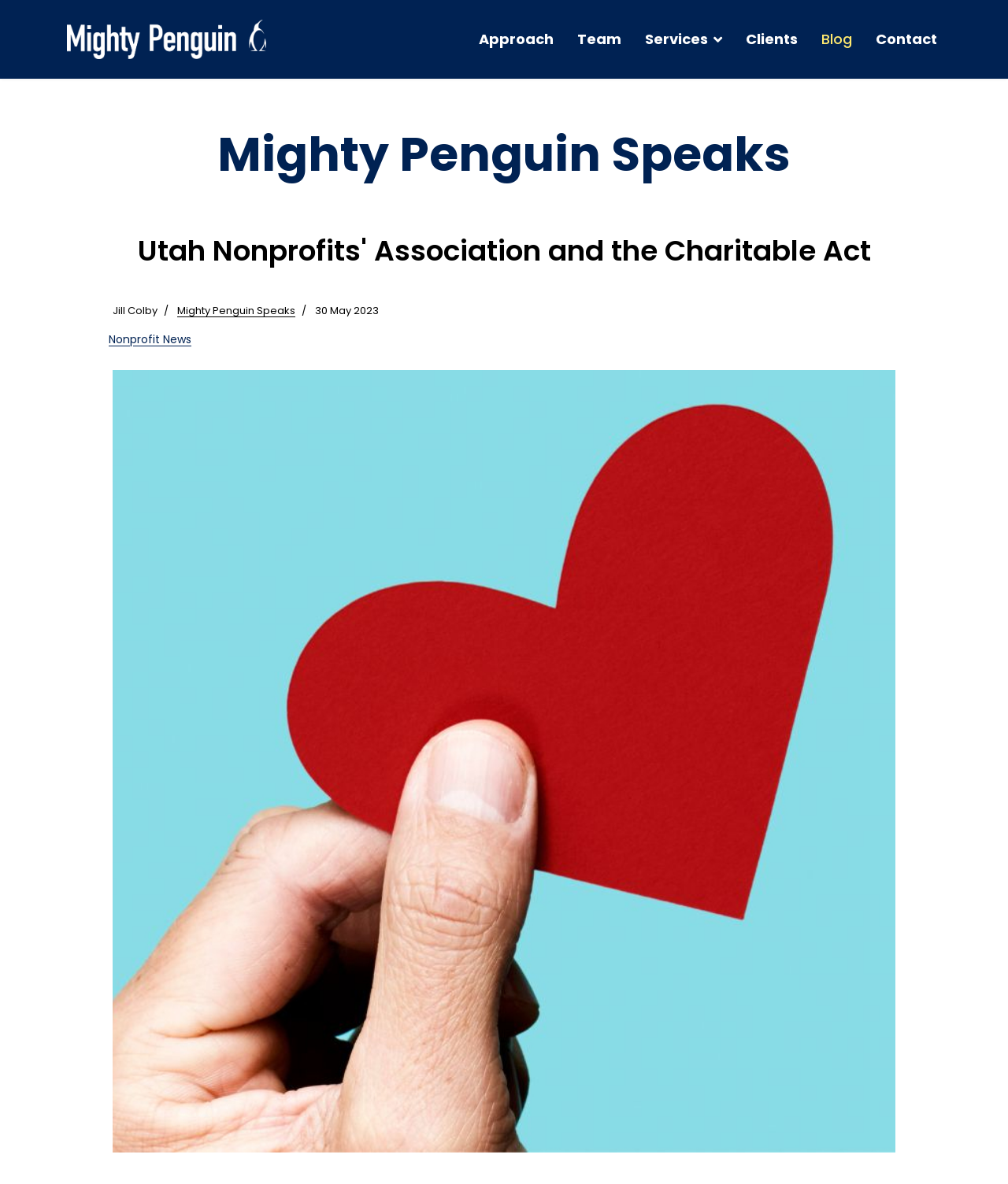Please identify the bounding box coordinates of the element's region that needs to be clicked to fulfill the following instruction: "View the team". The bounding box coordinates should consist of four float numbers between 0 and 1, i.e., [left, top, right, bottom].

[0.561, 0.0, 0.628, 0.066]